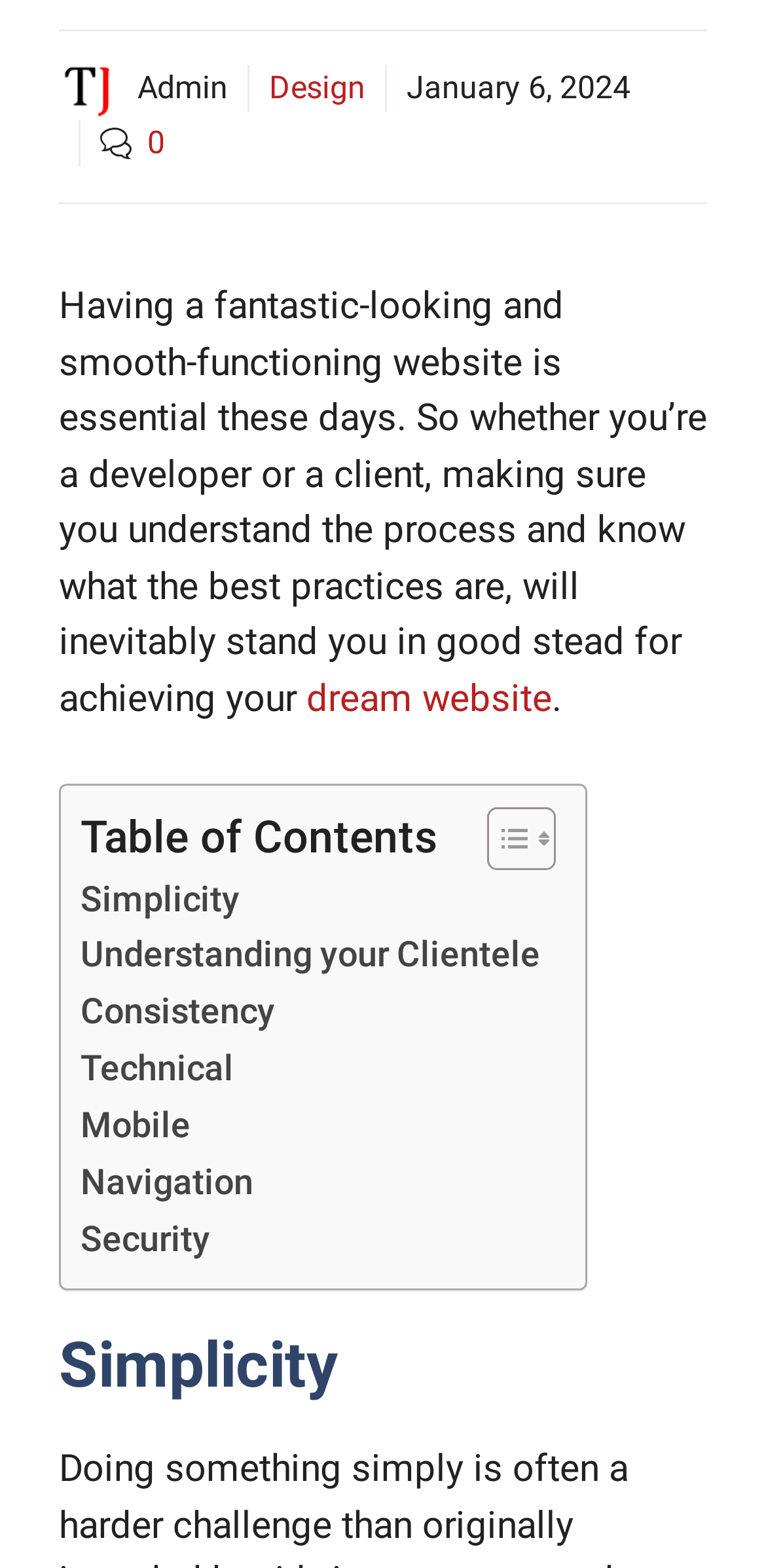Based on the element description Simplicity, identify the bounding box coordinates for the UI element. The coordinates should be in the format (top-left x, top-left y, bottom-right x, bottom-right y) and within the 0 to 1 range.

[0.105, 0.556, 0.313, 0.592]